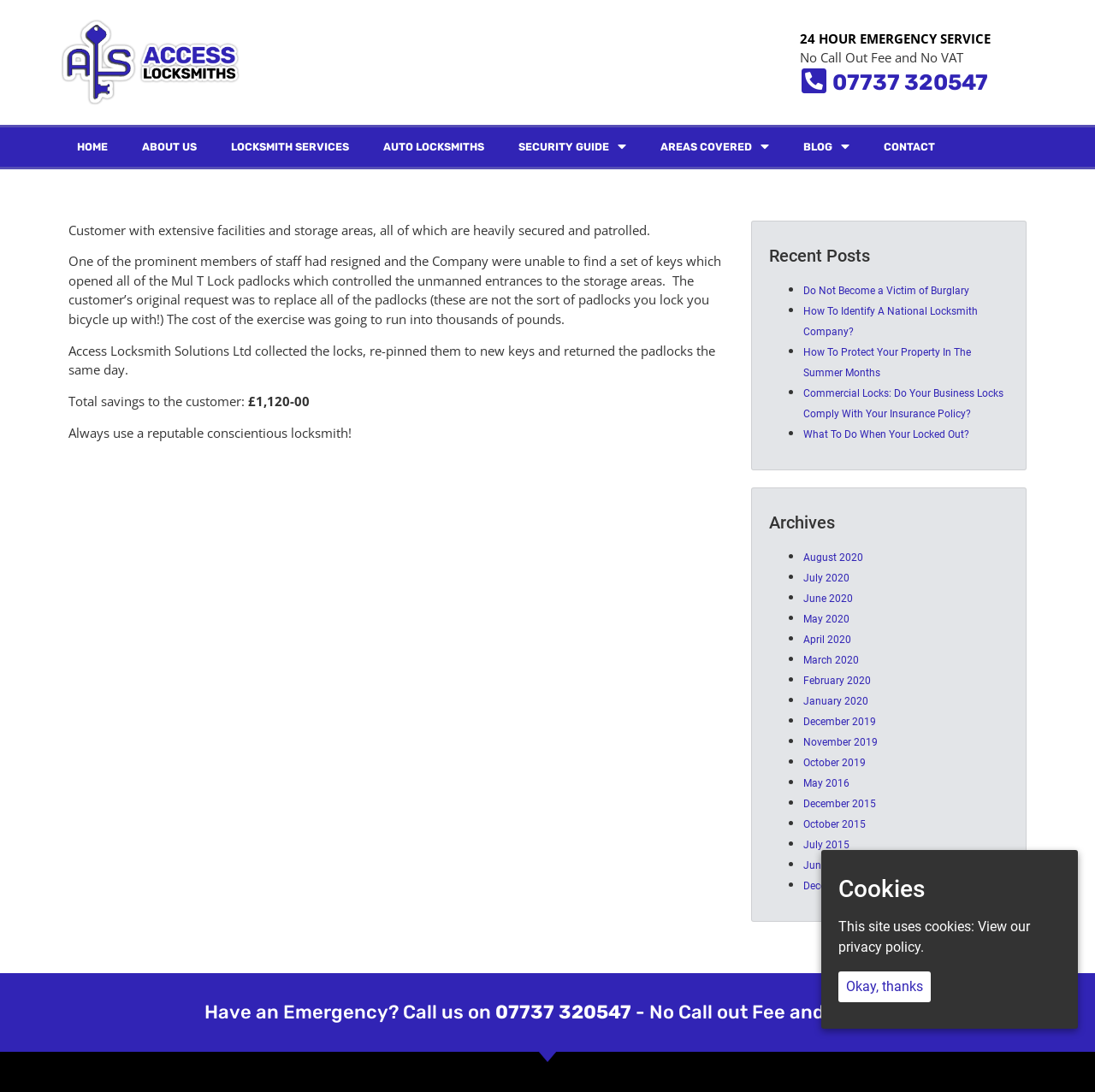Please locate the clickable area by providing the bounding box coordinates to follow this instruction: "Contact the locksmith".

[0.791, 0.116, 0.87, 0.152]